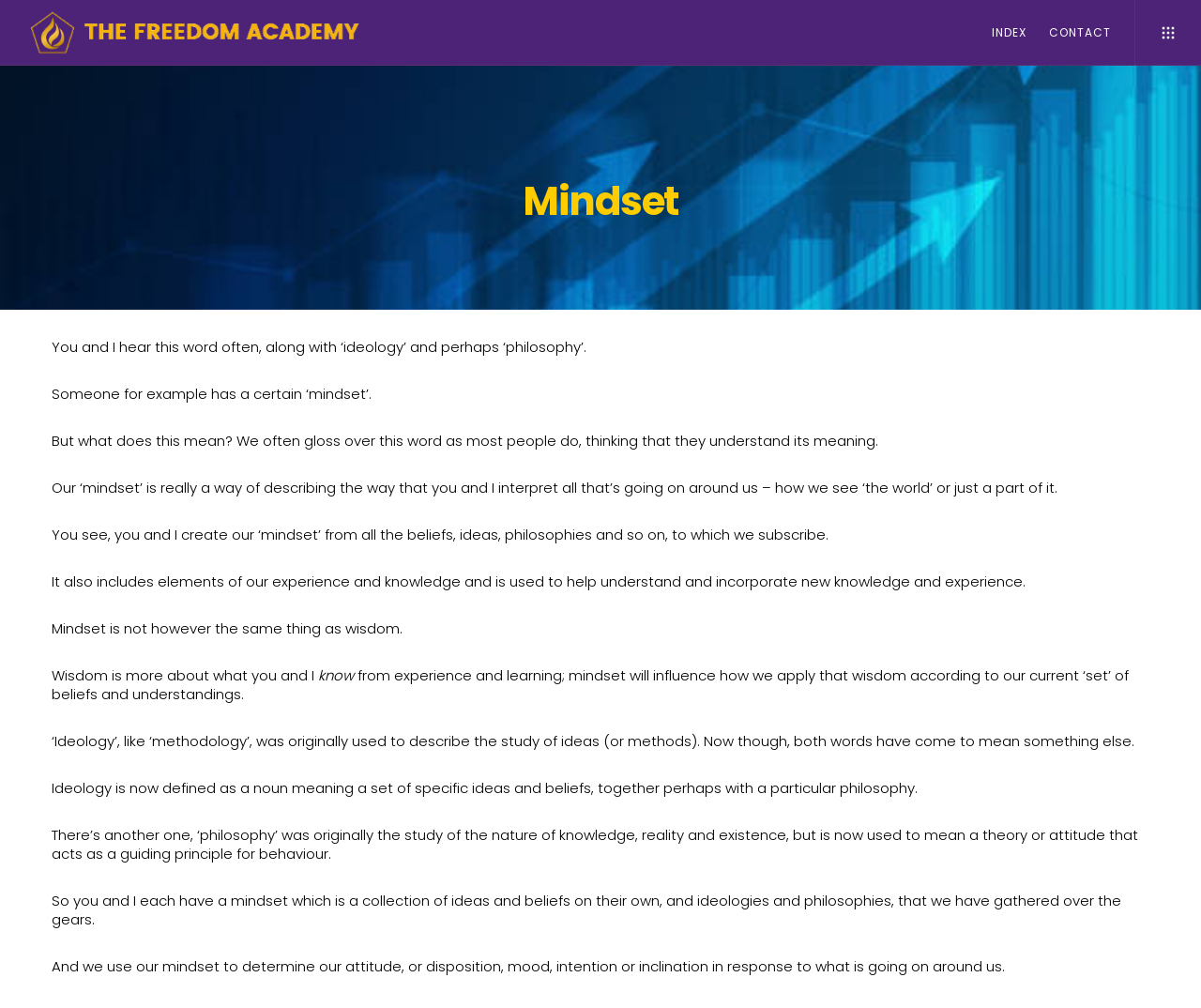Please answer the following question using a single word or phrase: 
Is wisdom the same as mindset?

No